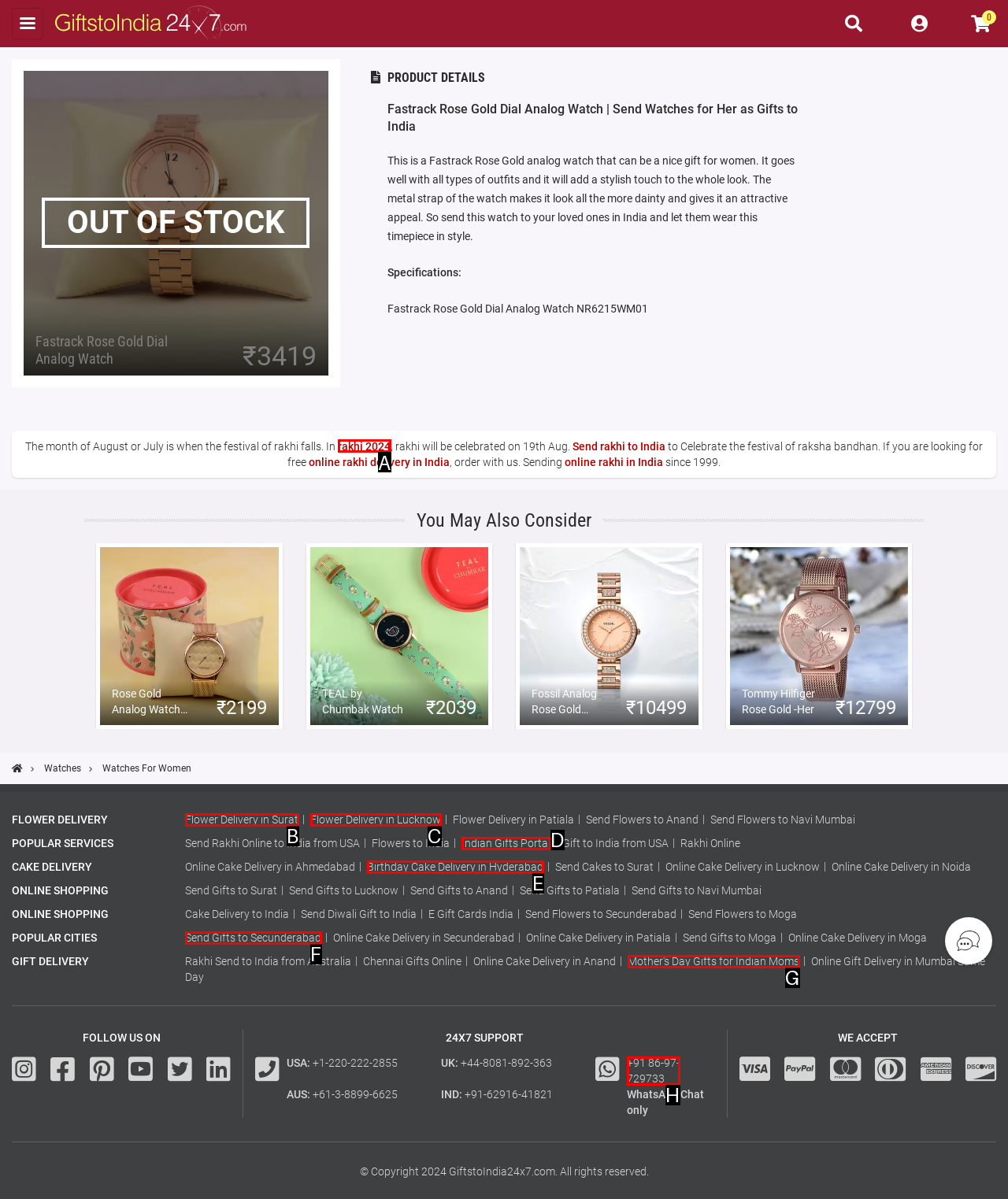Point out the HTML element that matches the following description: +91 86-97-729733
Answer with the letter from the provided choices.

H